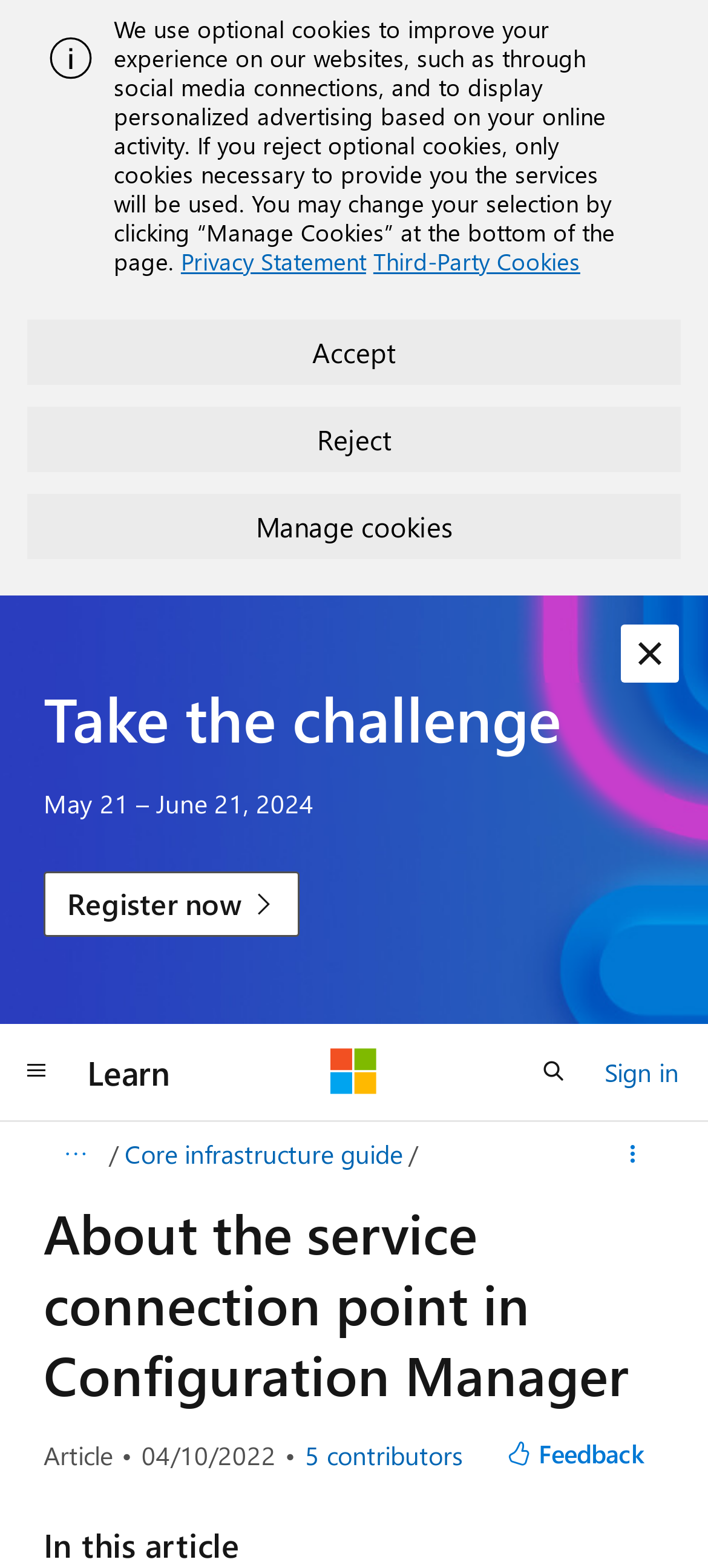Find the bounding box coordinates of the element I should click to carry out the following instruction: "View all contributors".

[0.431, 0.919, 0.654, 0.938]